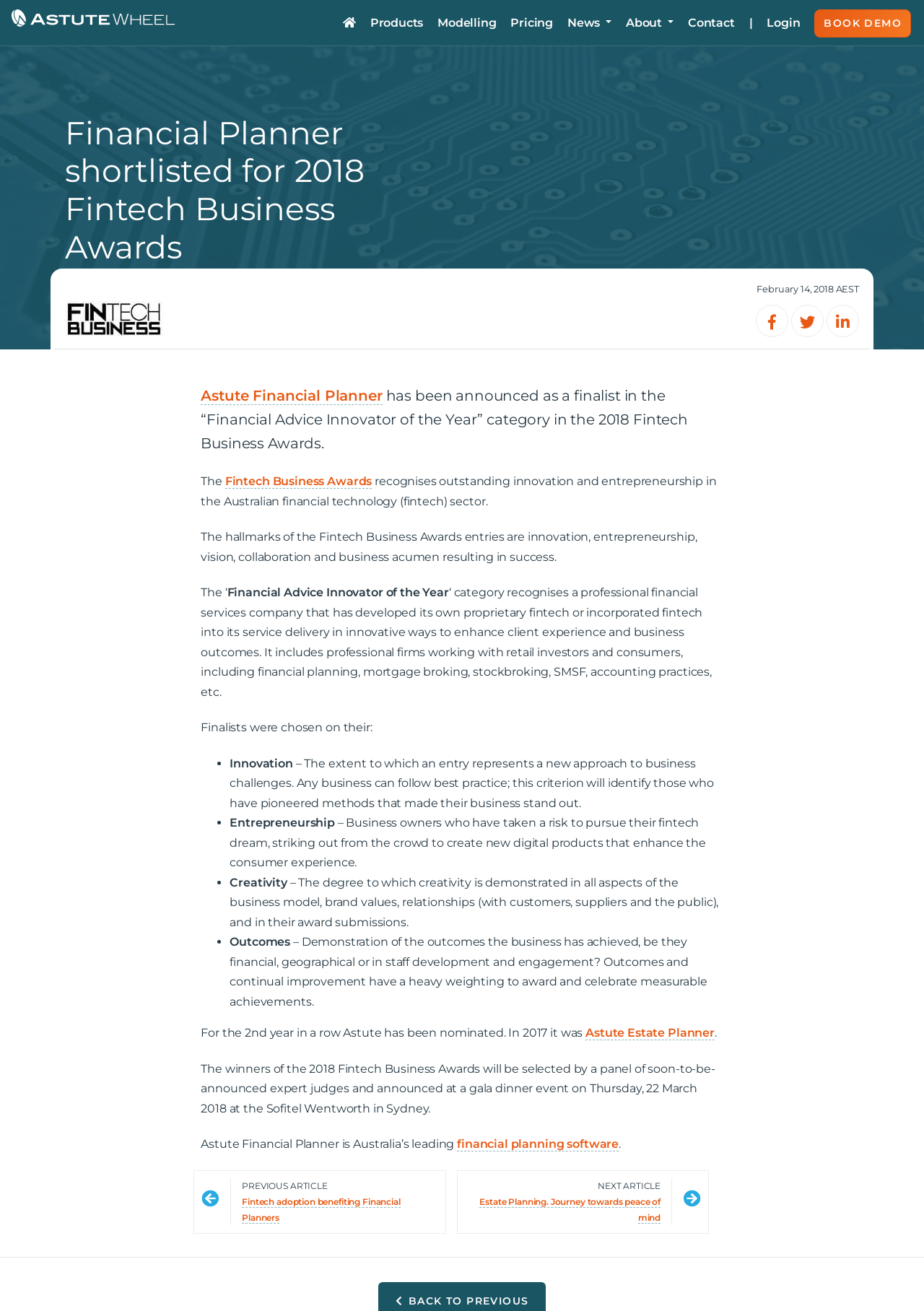Locate the bounding box of the UI element described by: "parent_node: Products" in the given webpage screenshot.

[0.0, 0.0, 0.189, 0.023]